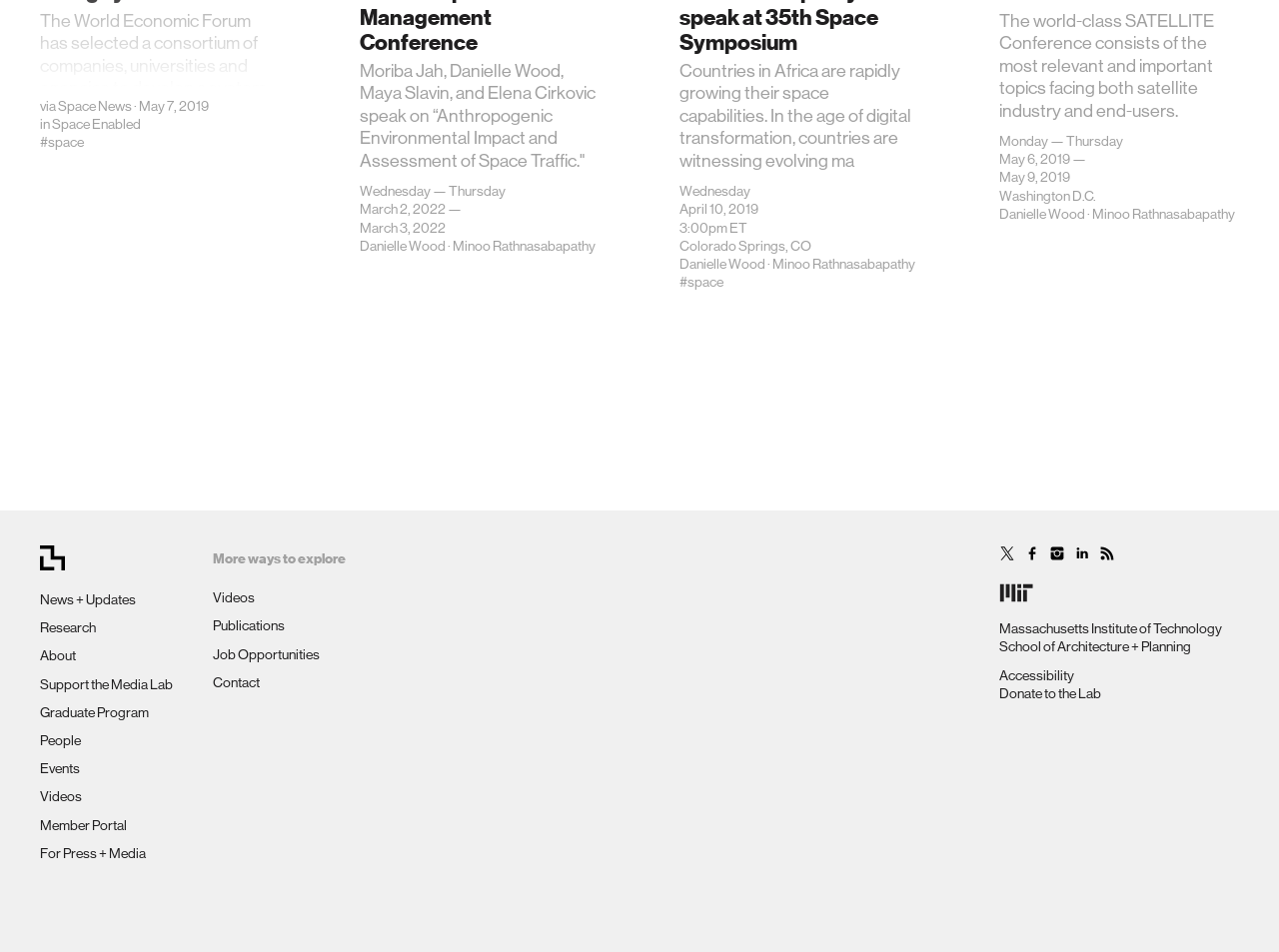Utilize the information from the image to answer the question in detail:
What is the location of the event mentioned in the webpage?

I found the answer by looking at the text in the footer section of the webpage, where I saw a location 'Washington D.C.' mentioned, which suggests that it is the location of an event.